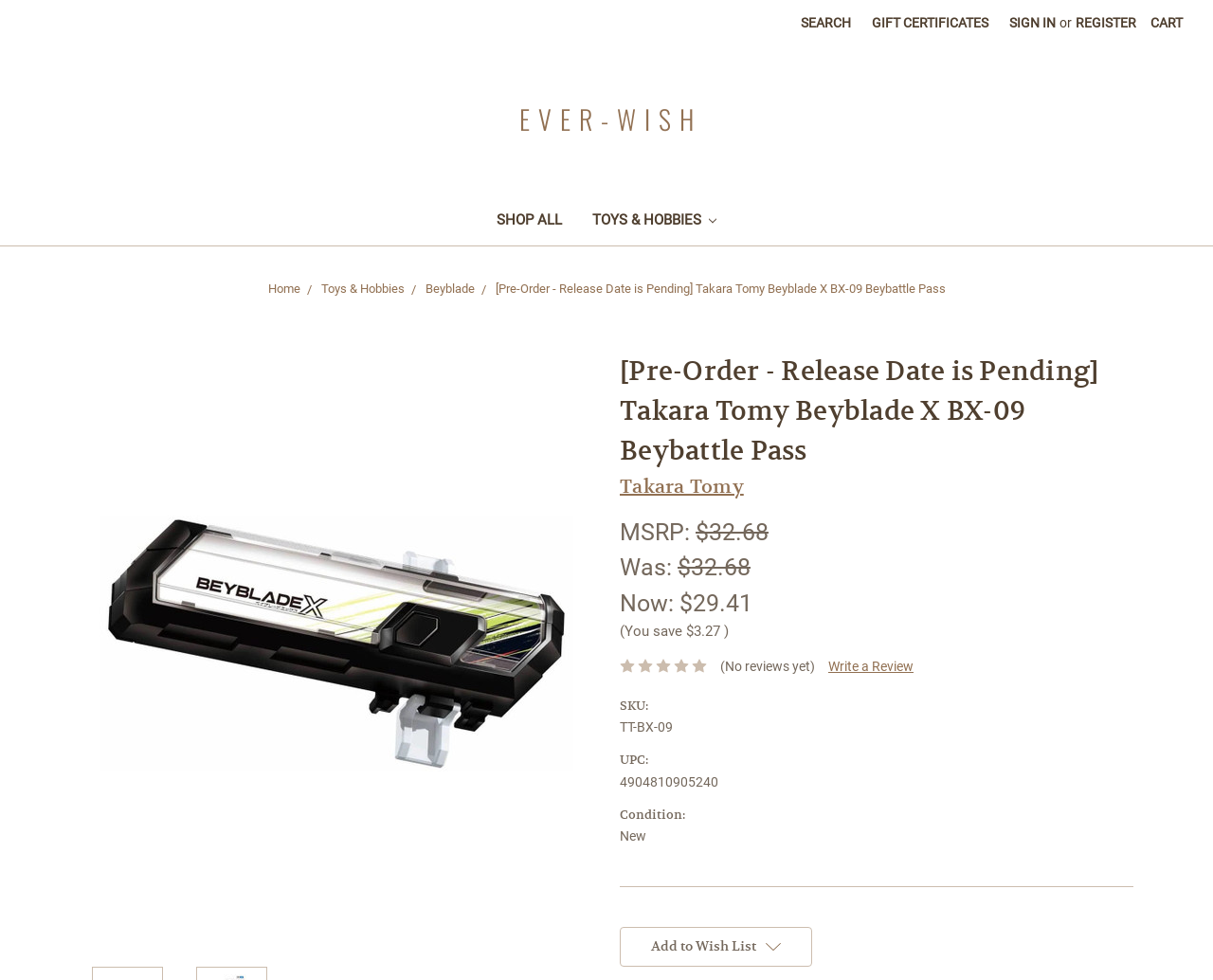From the webpage screenshot, identify the region described by Email. Provide the bounding box coordinates as (top-left x, top-left y, bottom-right x, bottom-right y), with each value being a floating point number between 0 and 1.

None